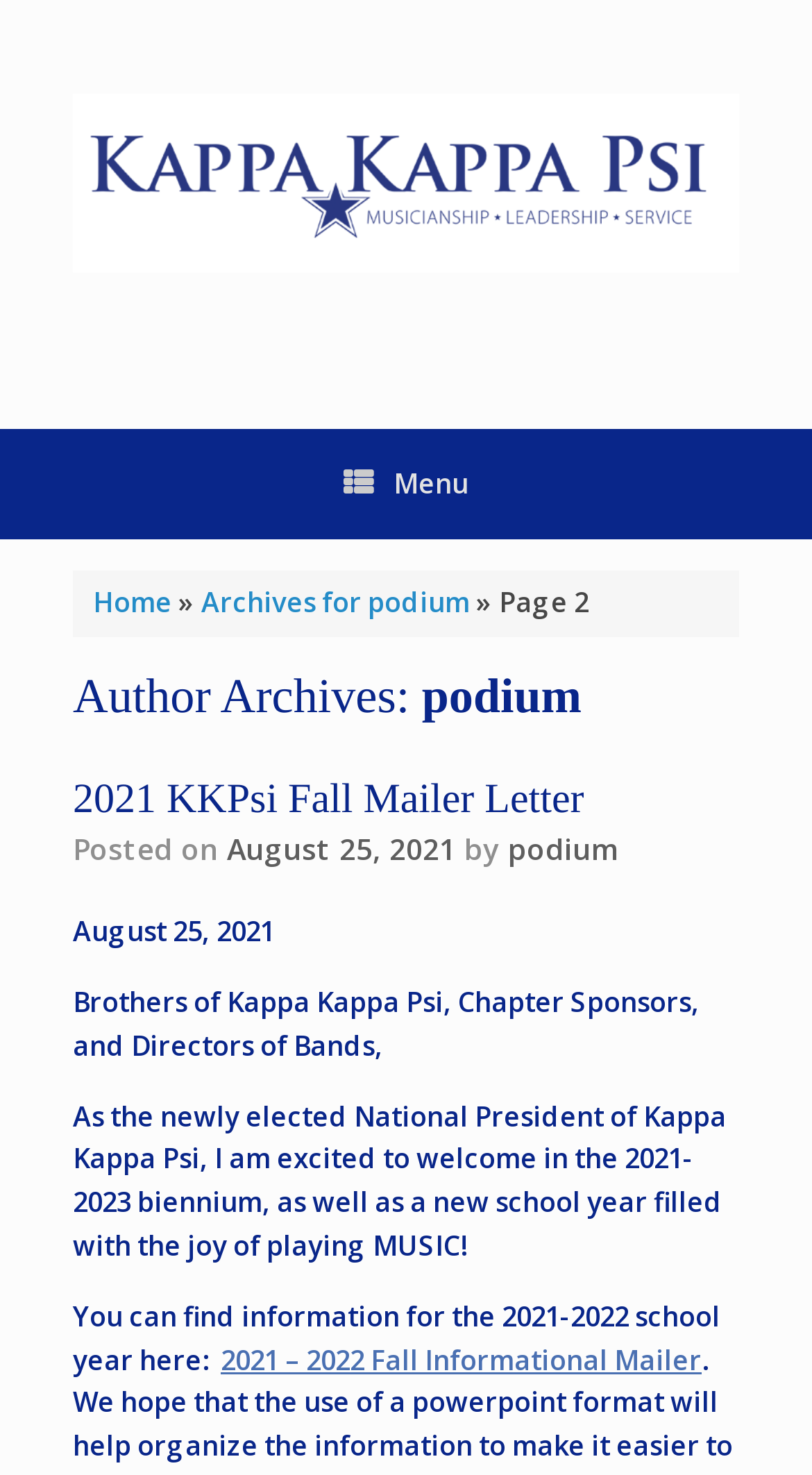Bounding box coordinates should be provided in the format (top-left x, top-left y, bottom-right x, bottom-right y) with all values between 0 and 1. Identify the bounding box for this UI element: 2021 KKPsi Fall Mailer Letter

[0.09, 0.526, 0.719, 0.557]